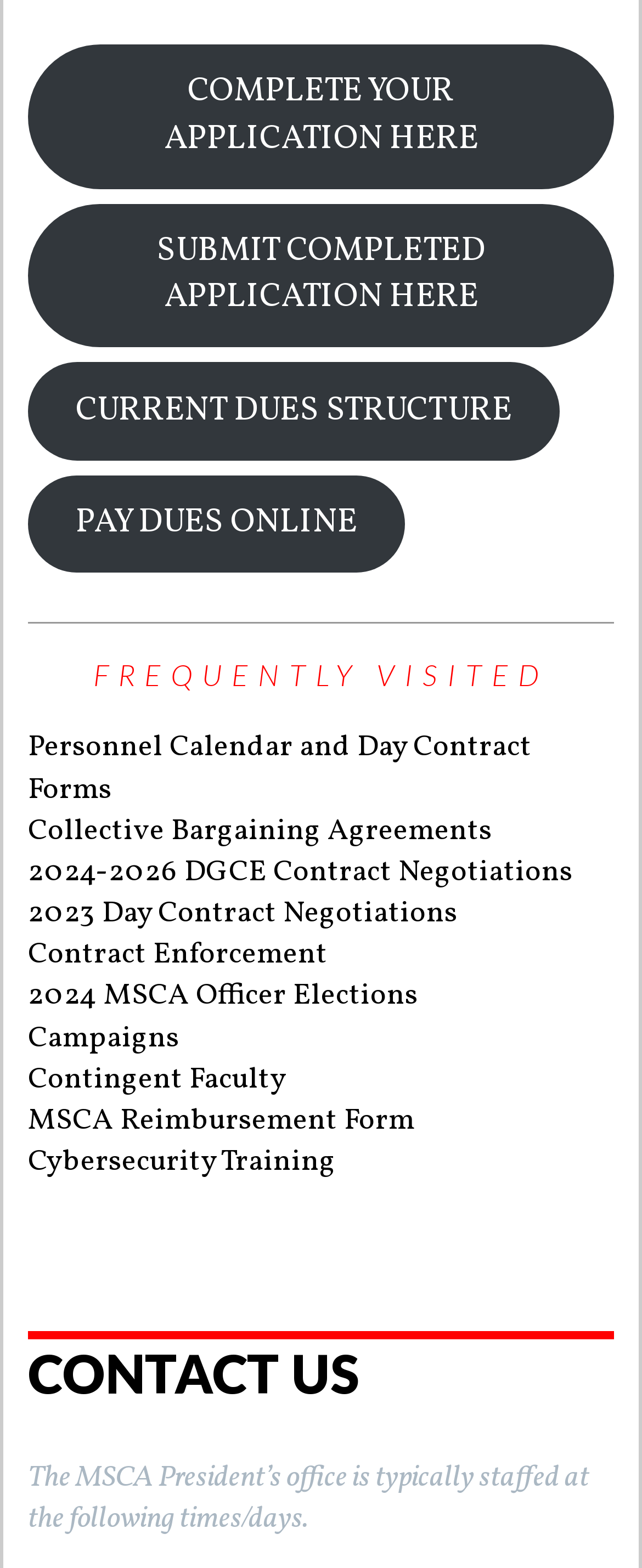Locate and provide the bounding box coordinates for the HTML element that matches this description: "MSCA Reimbursement Form".

[0.043, 0.702, 0.646, 0.728]